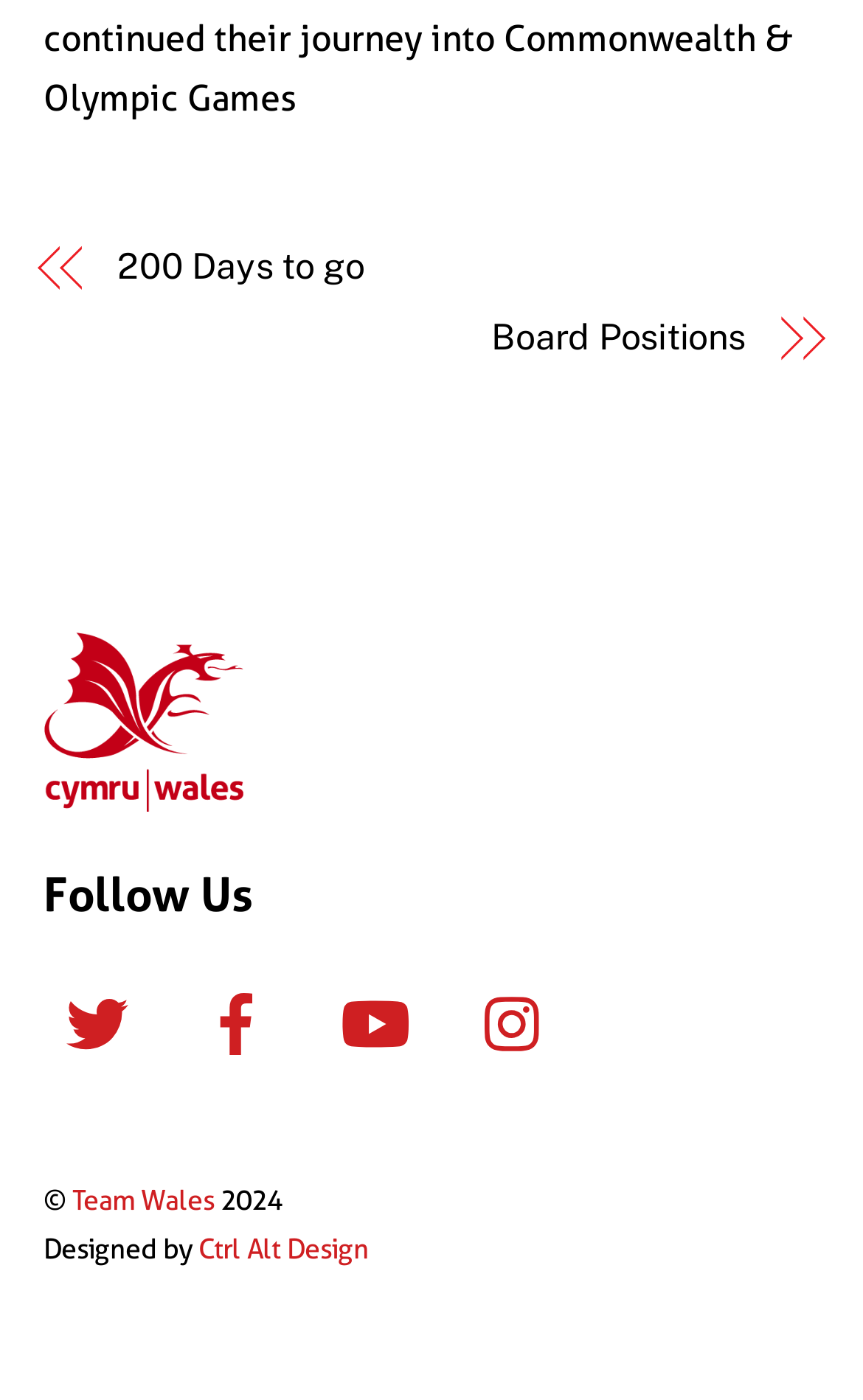Please identify the bounding box coordinates of the clickable element to fulfill the following instruction: "Follow Team Wales on Twitter". The coordinates should be four float numbers between 0 and 1, i.e., [left, top, right, bottom].

[0.05, 0.714, 0.191, 0.746]